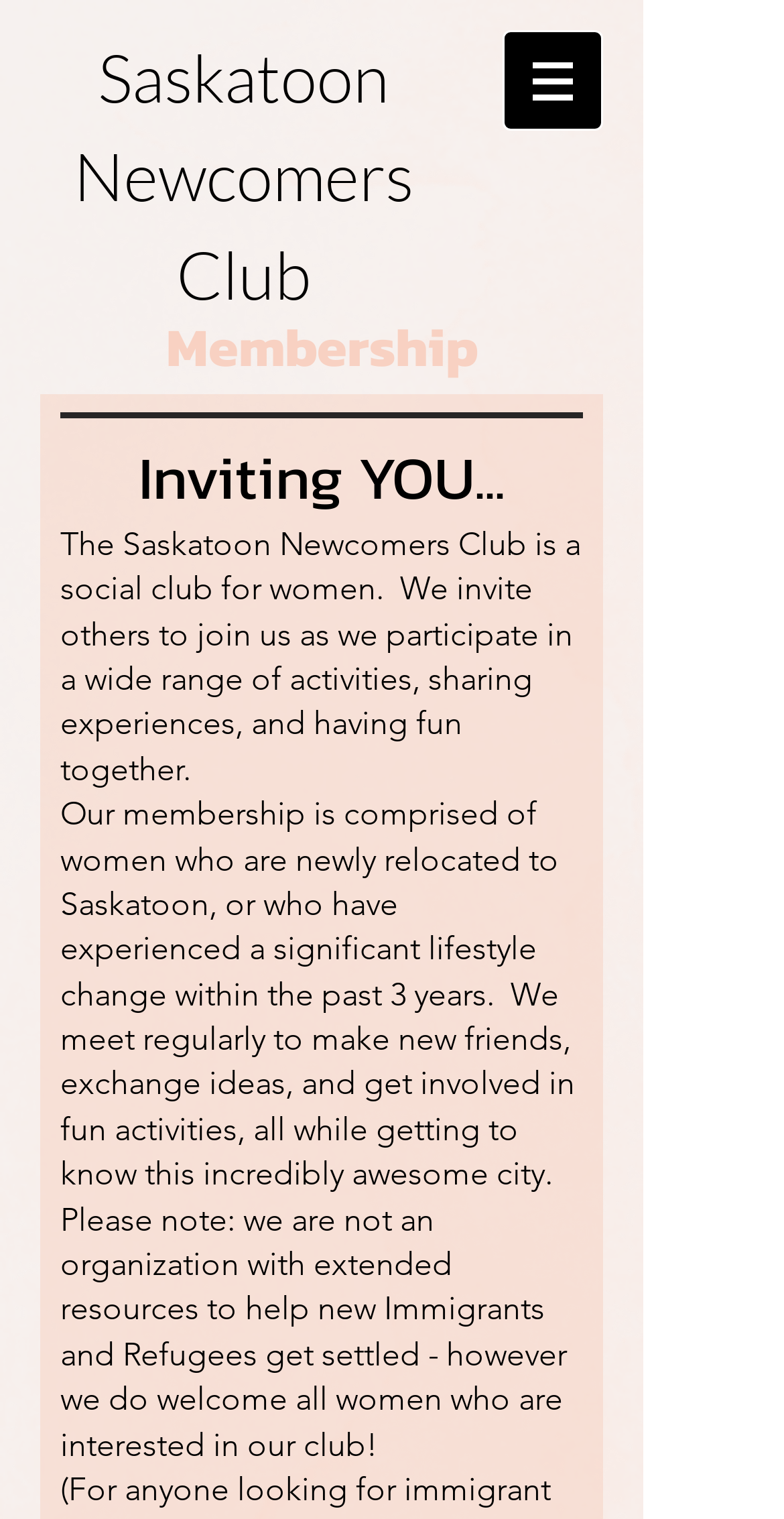What type of women can join the club?
From the image, respond with a single word or phrase.

Newly relocated or experienced lifestyle change